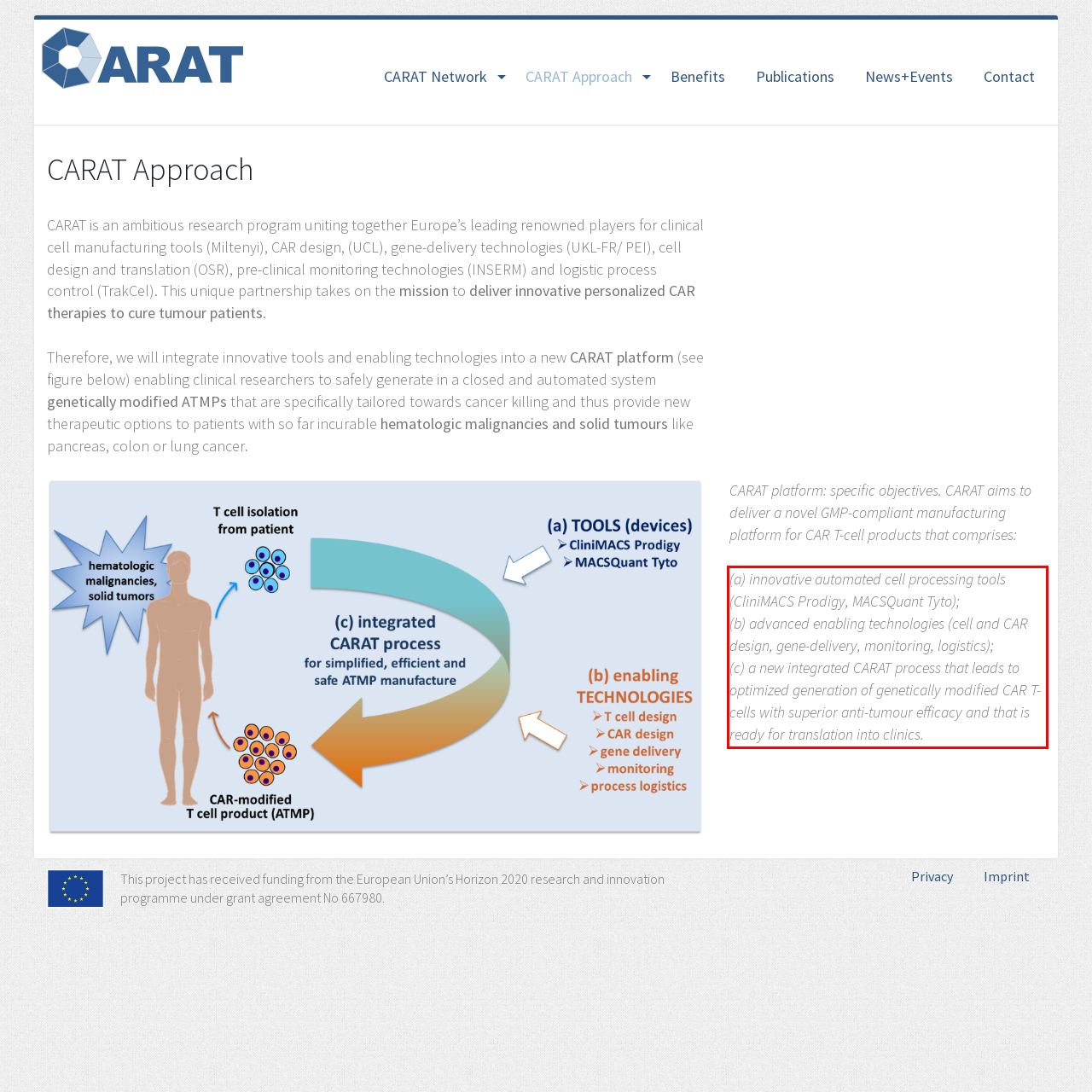You have a screenshot of a webpage where a UI element is enclosed in a red rectangle. Perform OCR to capture the text inside this red rectangle.

(a) innovative automated cell processing tools (CliniMACS Prodigy, MACSQuant Tyto); (b) advanced enabling technologies (cell and CAR design, gene-delivery, monitoring, logistics); (c) a new integrated CARAT process that leads to optimized generation of genetically modified CAR T-cells with superior anti-tumour efficacy and that is ready for translation into clinics.